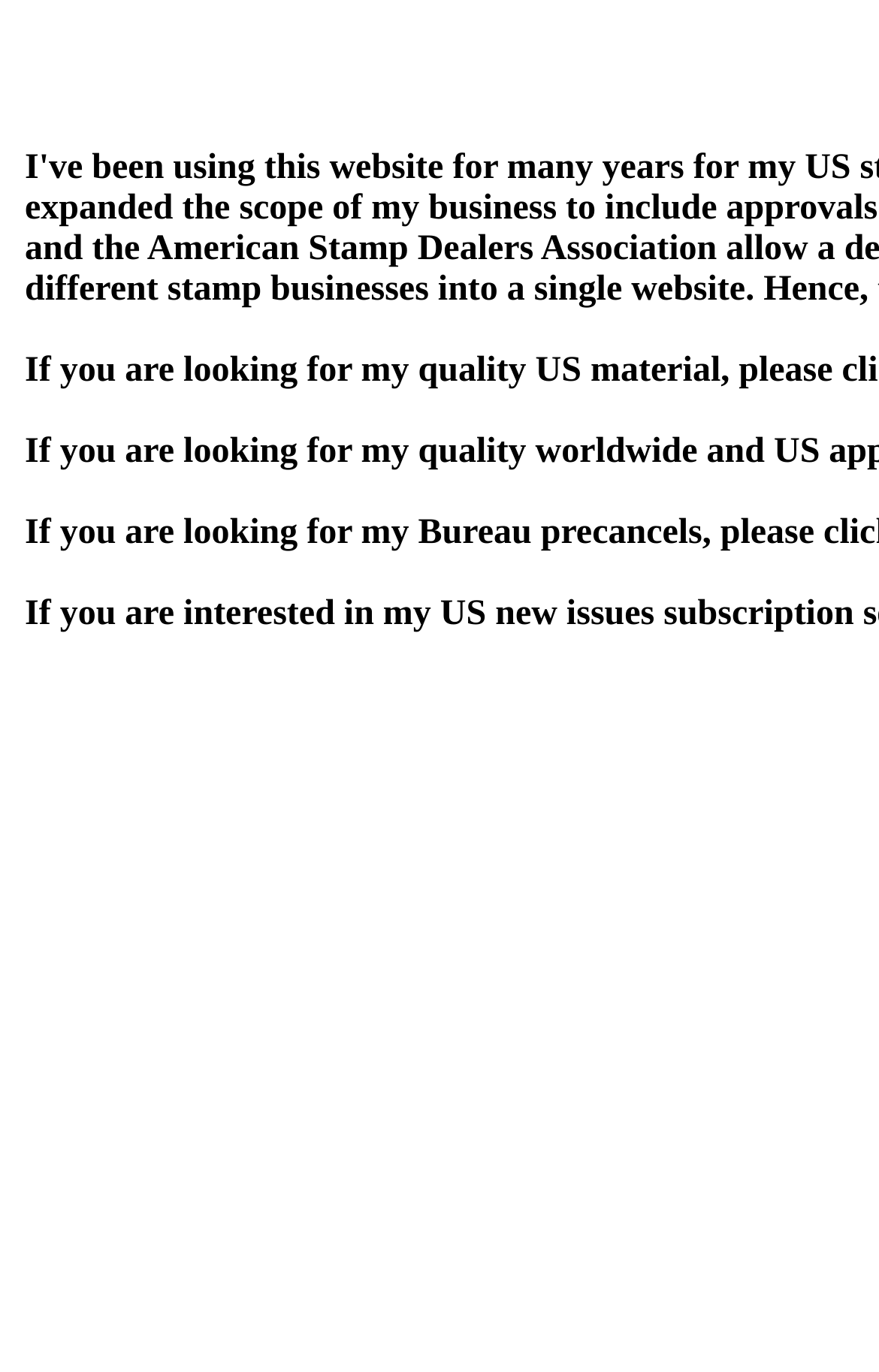Given the element description "here" in the screenshot, predict the bounding box coordinates of that UI element.

[0.028, 0.933, 0.203, 0.998]